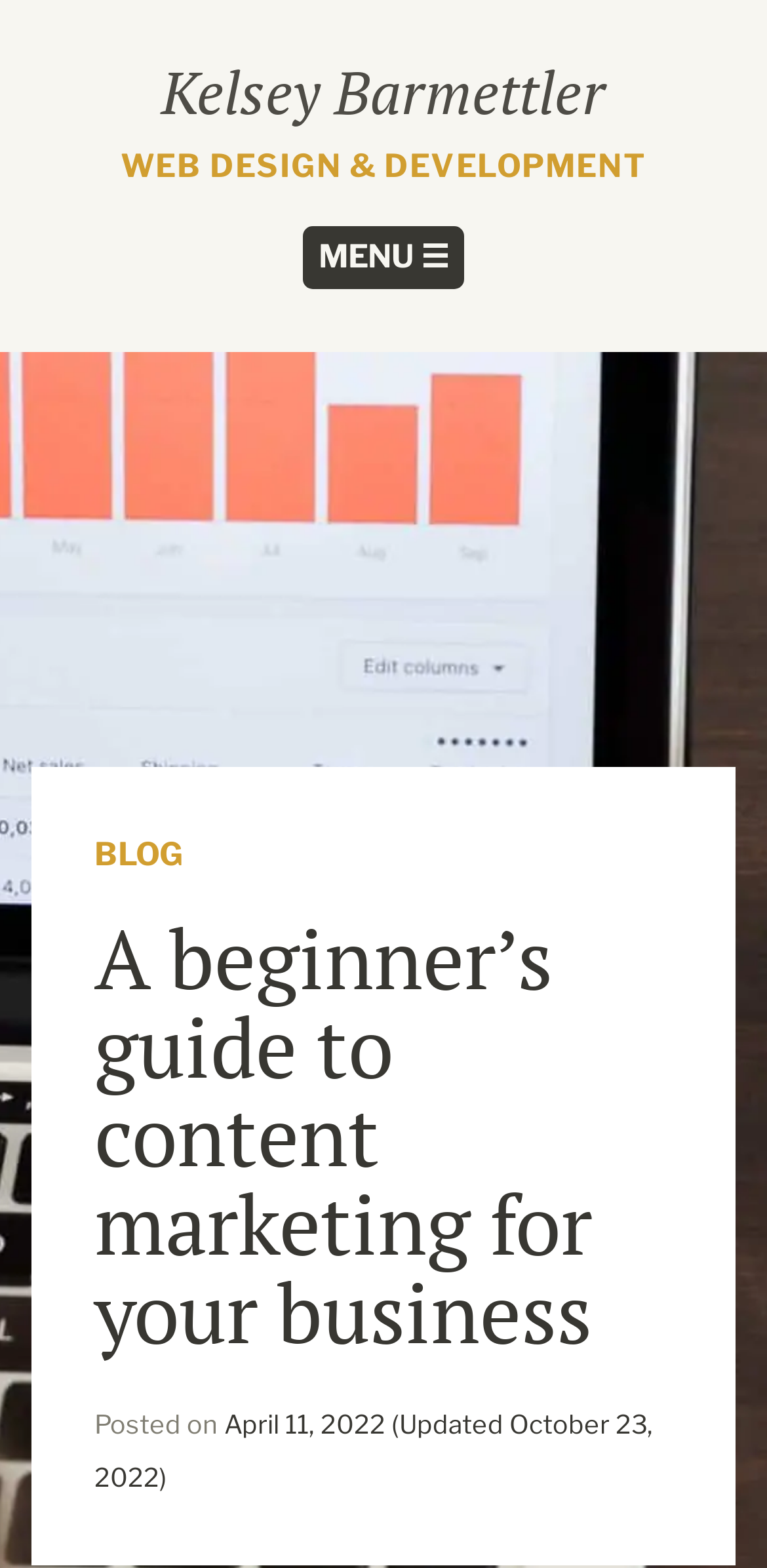What is the primary heading on this webpage?

A beginner’s guide to content marketing for your business